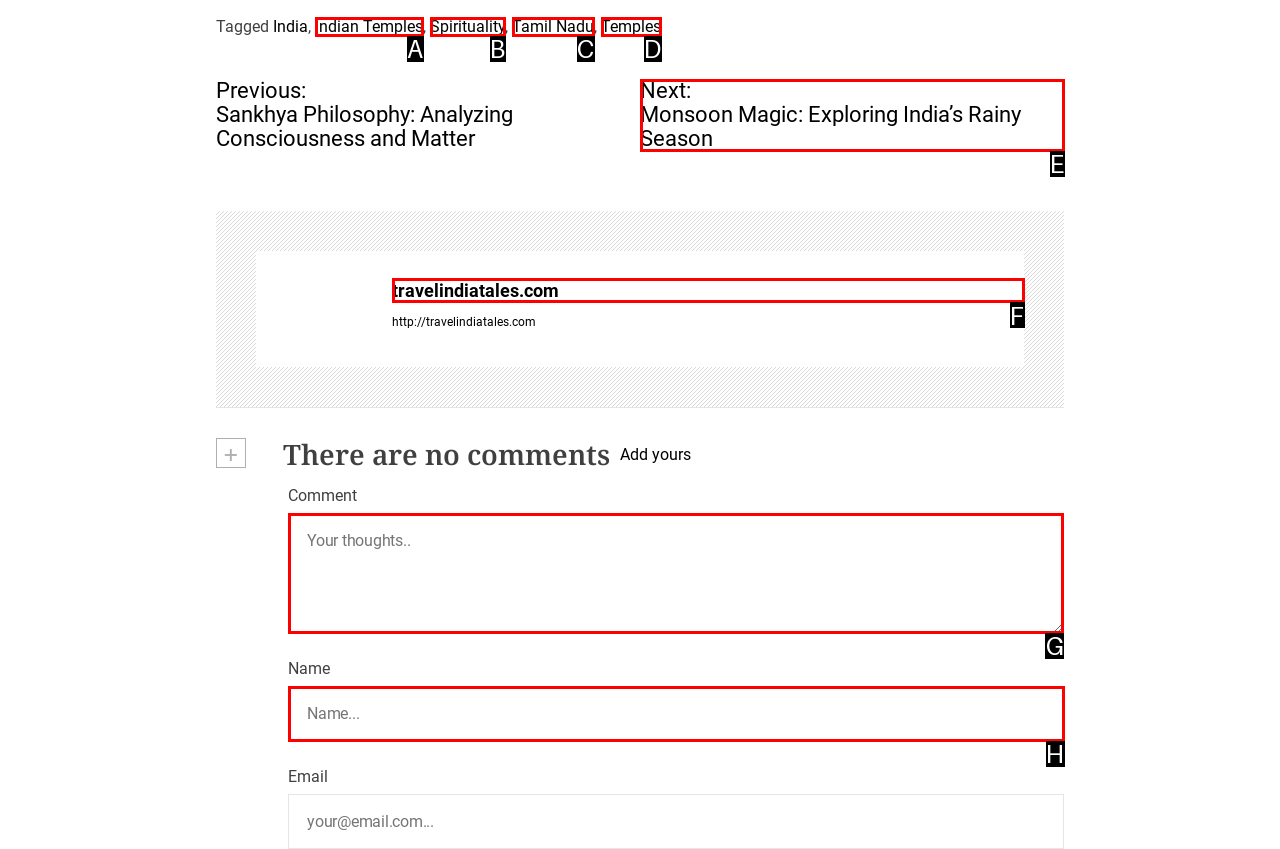Decide which UI element to click to accomplish the task: Enter a comment
Respond with the corresponding option letter.

G